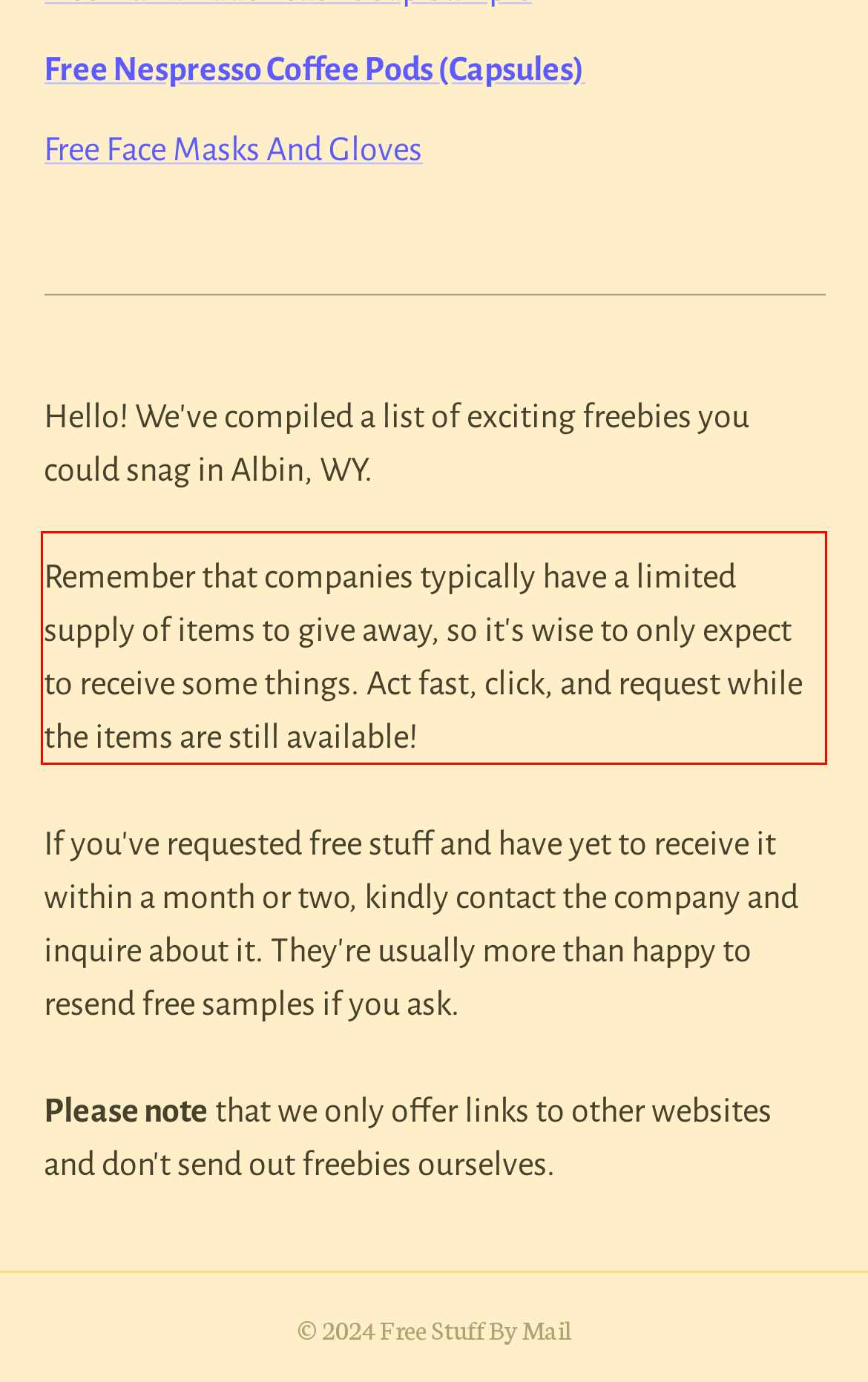You are looking at a screenshot of a webpage with a red rectangle bounding box. Use OCR to identify and extract the text content found inside this red bounding box.

Remember that companies typically have a limited supply of items to give away, so it's wise to only expect to receive some things. Act fast, click, and request while the items are still available!